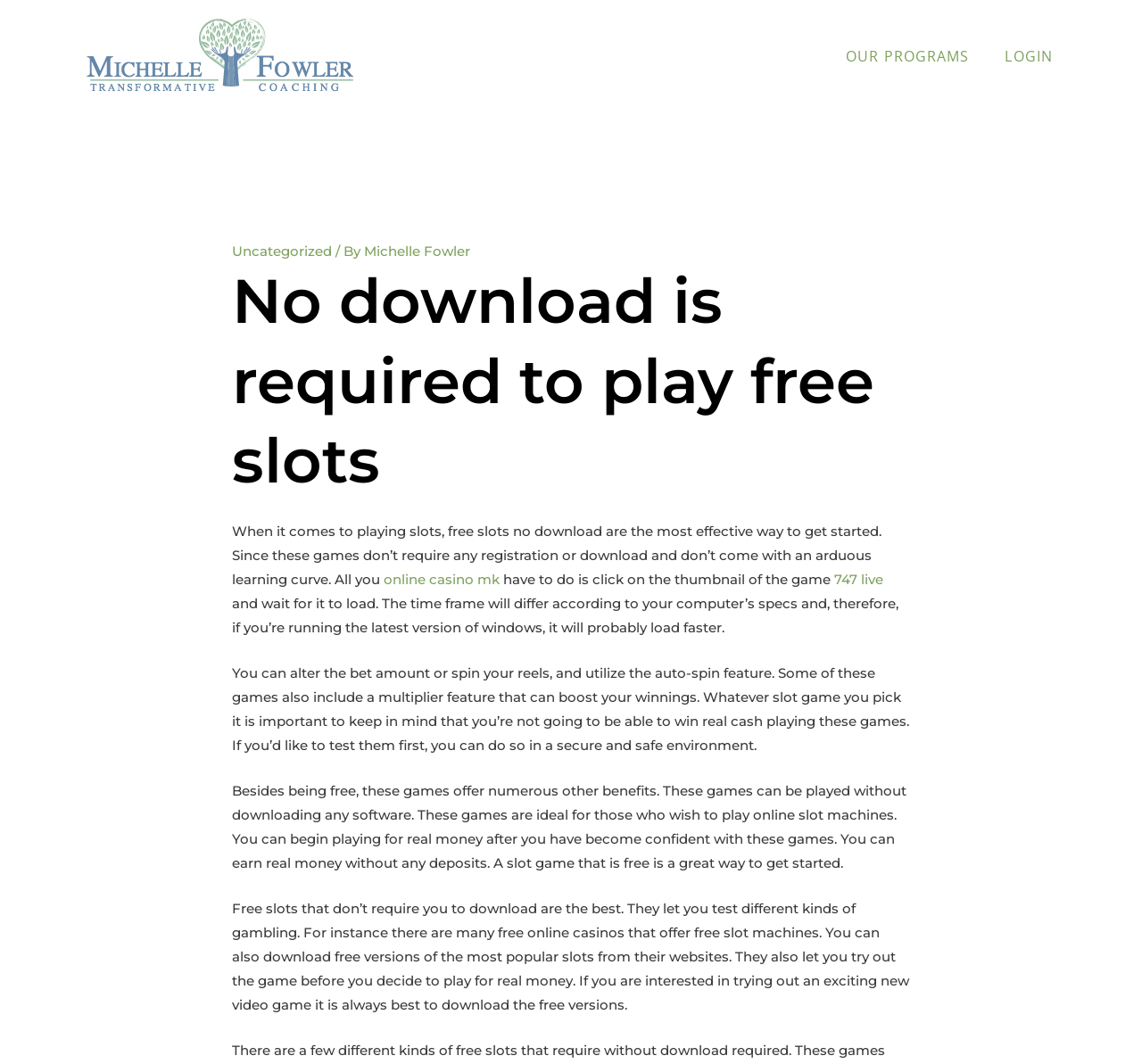Find the bounding box coordinates for the HTML element described in this sentence: "online casino mk". Provide the coordinates as four float numbers between 0 and 1, in the format [left, top, right, bottom].

[0.336, 0.536, 0.438, 0.552]